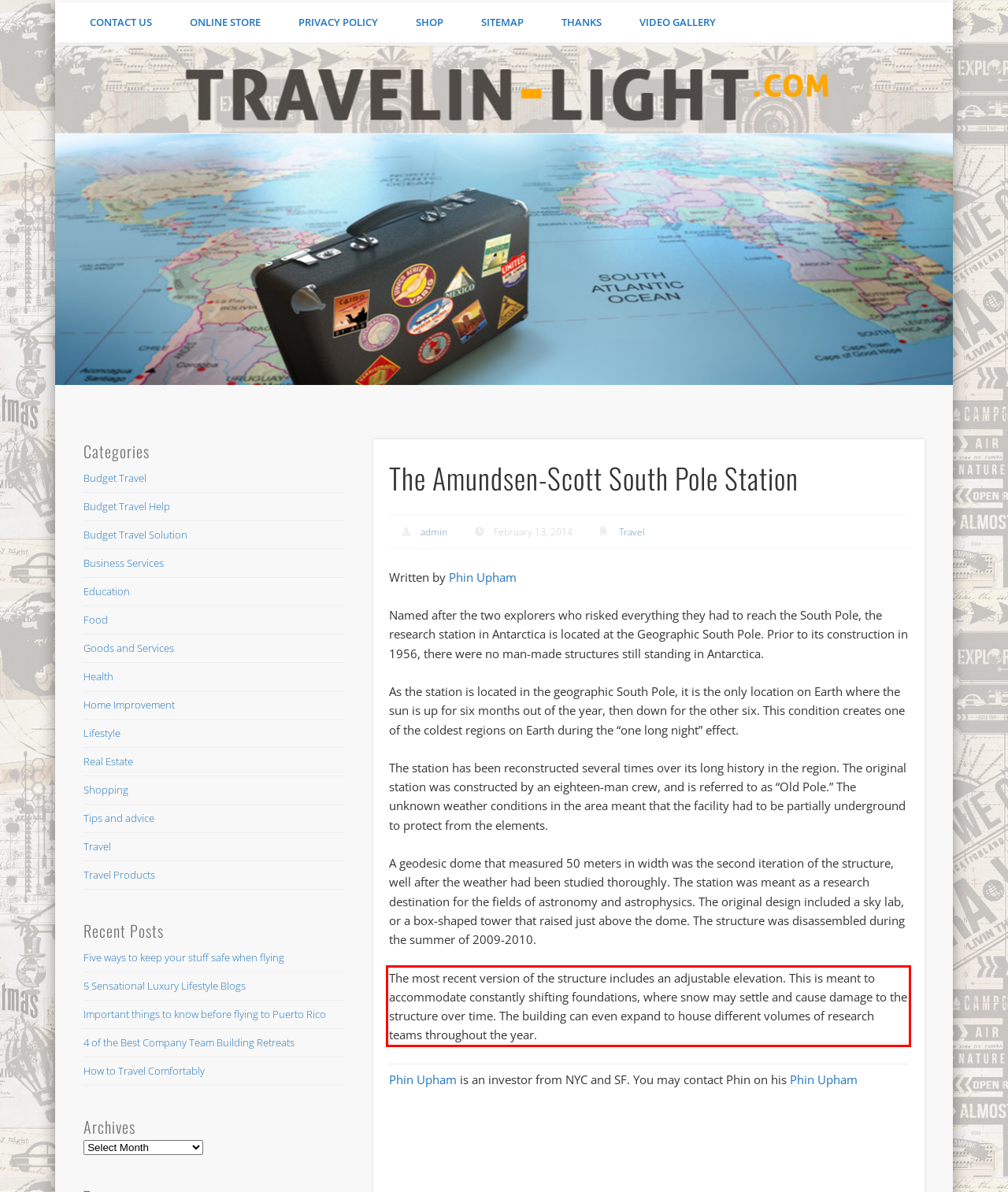You are given a webpage screenshot with a red bounding box around a UI element. Extract and generate the text inside this red bounding box.

The most recent version of the structure includes an adjustable elevation. This is meant to accommodate constantly shifting foundations, where snow may settle and cause damage to the structure over time. The building can even expand to house different volumes of research teams throughout the year.